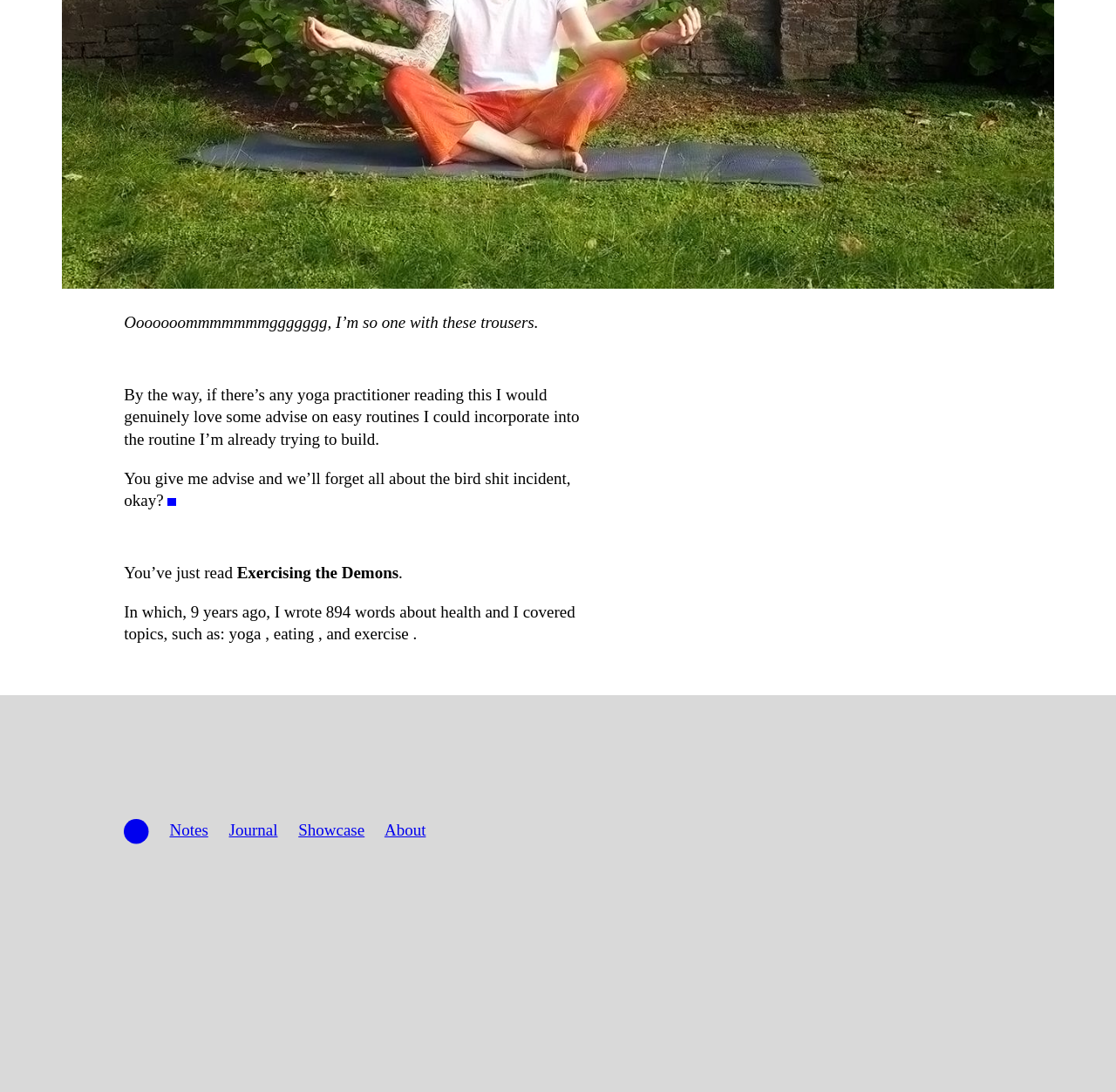Based on the element description parent_node: Notes Journal Showcase About, identify the bounding box of the UI element in the given webpage screenshot. The coordinates should be in the format (top-left x, top-left y, bottom-right x, bottom-right y) and must be between 0 and 1.

[0.111, 0.75, 0.133, 0.773]